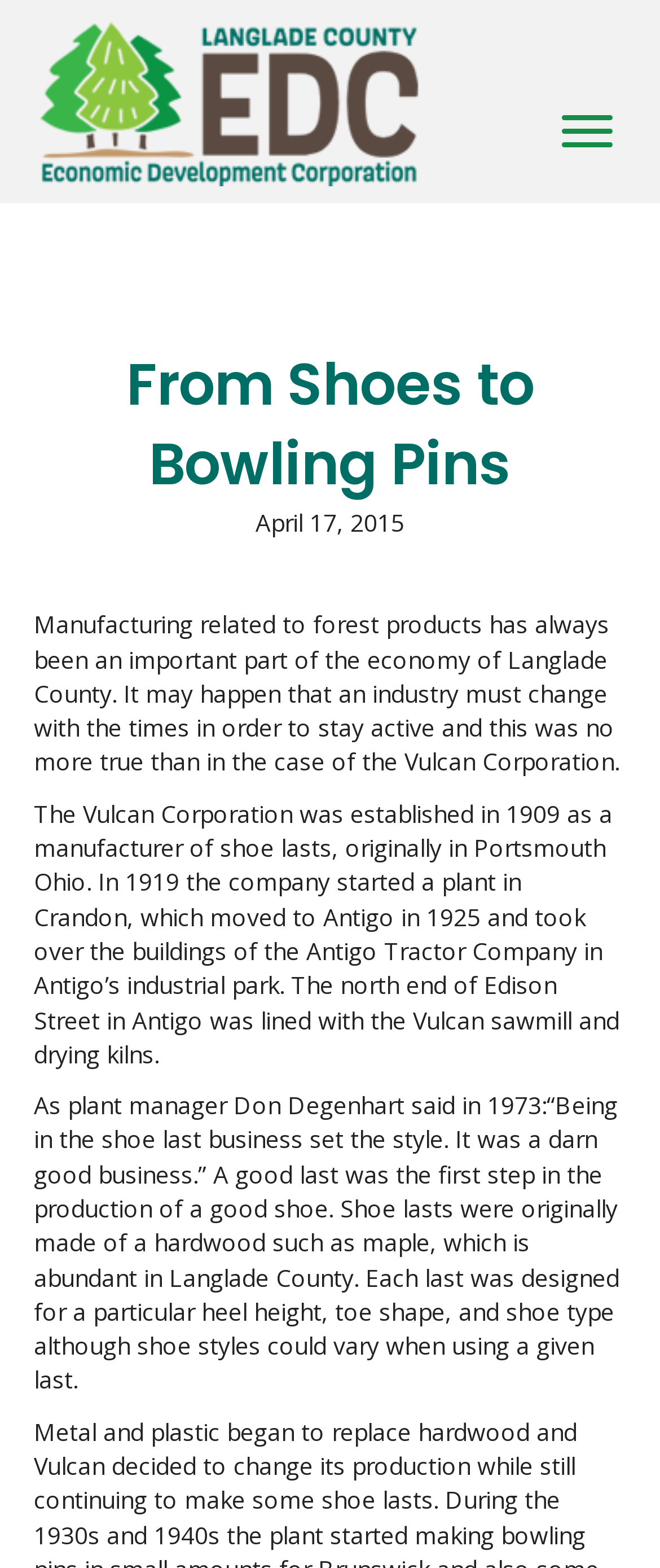What was the original purpose of the Vulcan Corporation?
Please answer the question with as much detail as possible using the screenshot.

The answer can be found in the StaticText element that mentions 'The Vulcan Corporation was established in 1909 as a manufacturer of shoe lasts, originally in Portsmouth Ohio.'